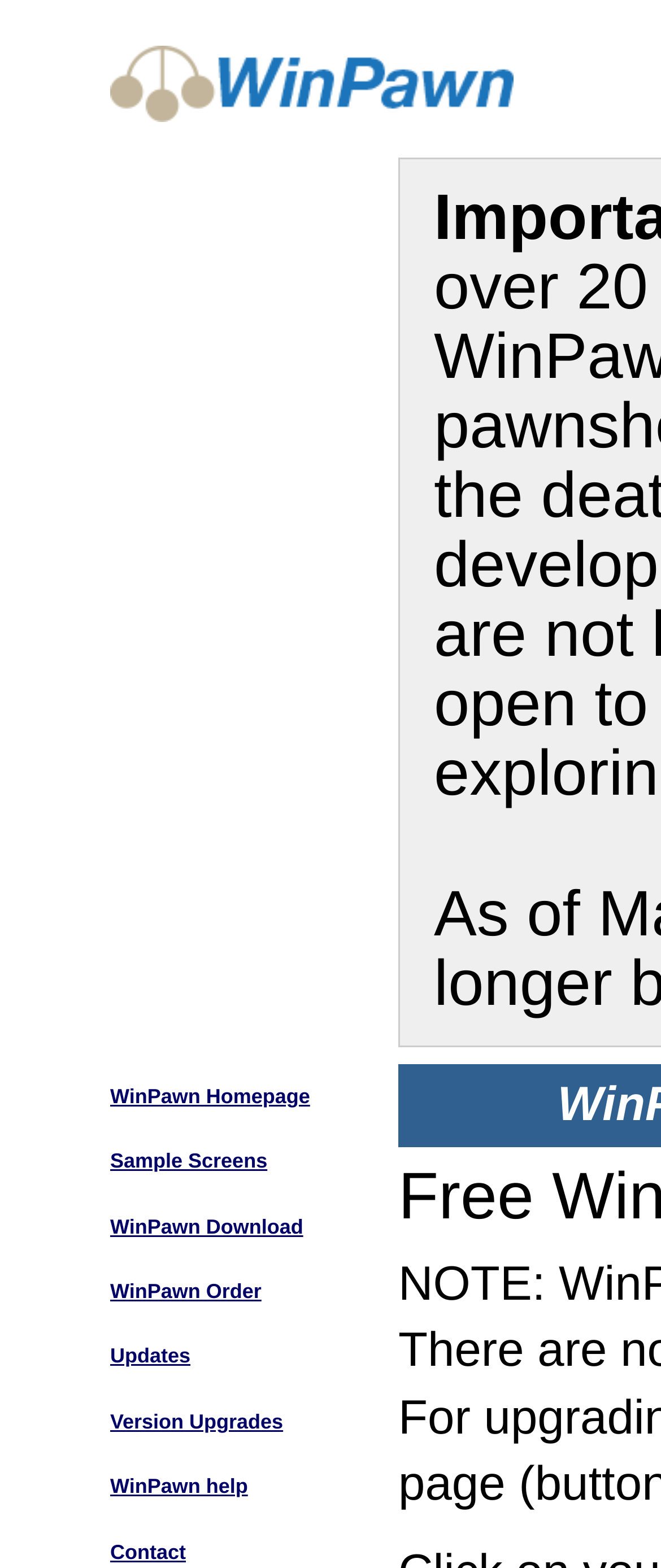Determine the bounding box coordinates of the region that needs to be clicked to achieve the task: "download WinPawn".

[0.167, 0.774, 0.459, 0.79]